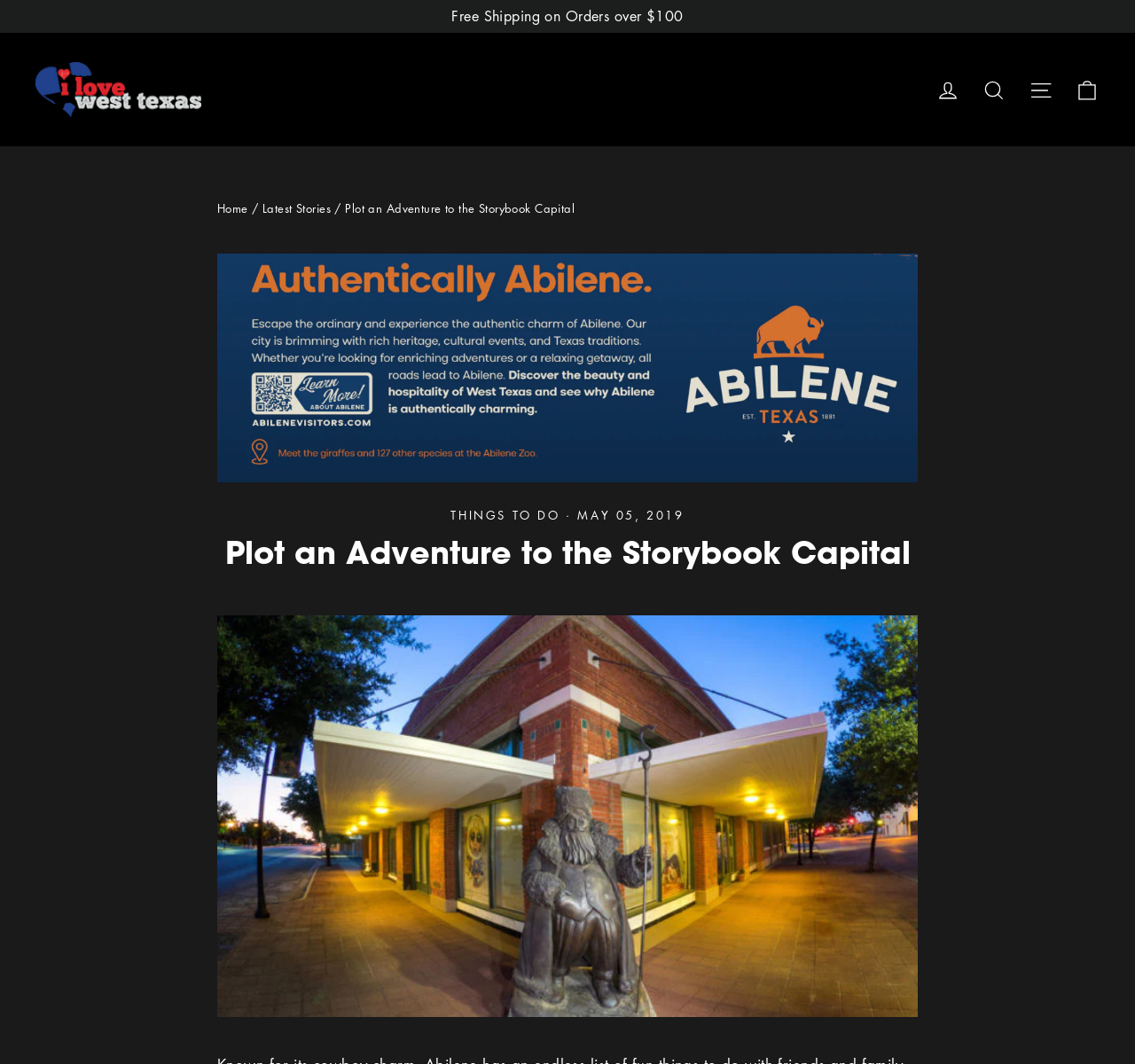What is the date mentioned on the webpage?
Please analyze the image and answer the question with as much detail as possible.

The webpage displays a time element with the text 'MAY 05, 2019', which indicates that this is the date mentioned on the webpage.